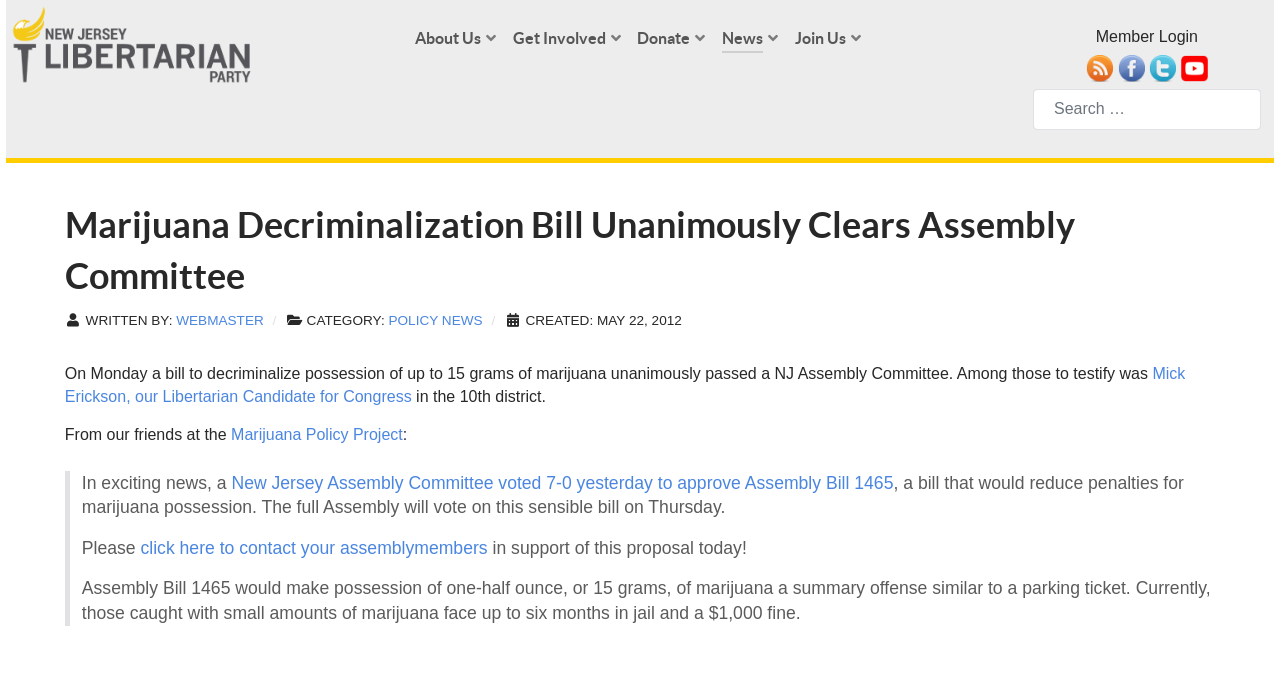Utilize the details in the image to give a detailed response to the question: What is the topic of the news article?

The heading 'Marijuana Decriminalization Bill Unanimously Clears Assembly Committee' and the content of the article suggest that the topic is about the decriminalization of marijuana.